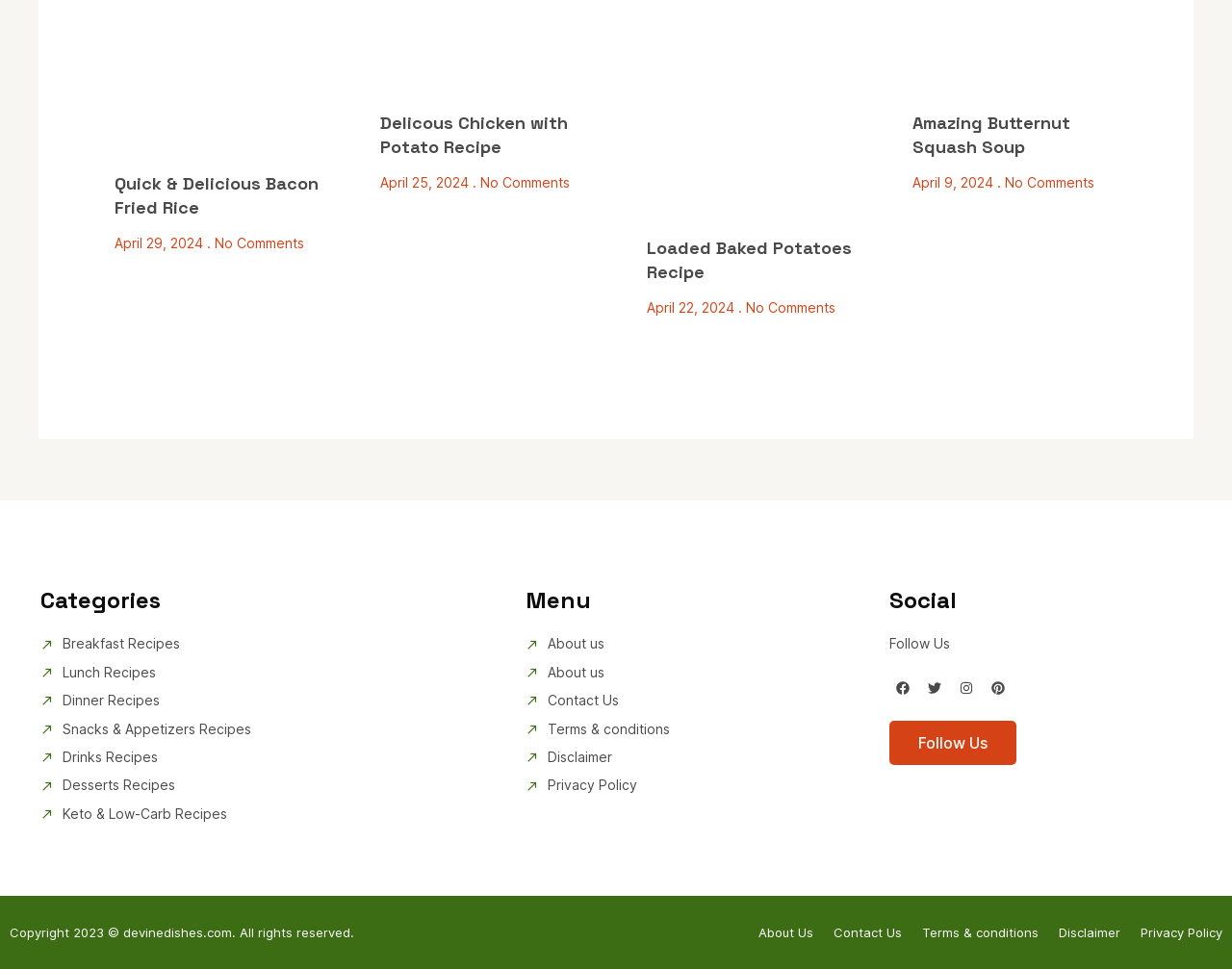How many categories are listed?
Refer to the image and answer the question using a single word or phrase.

8